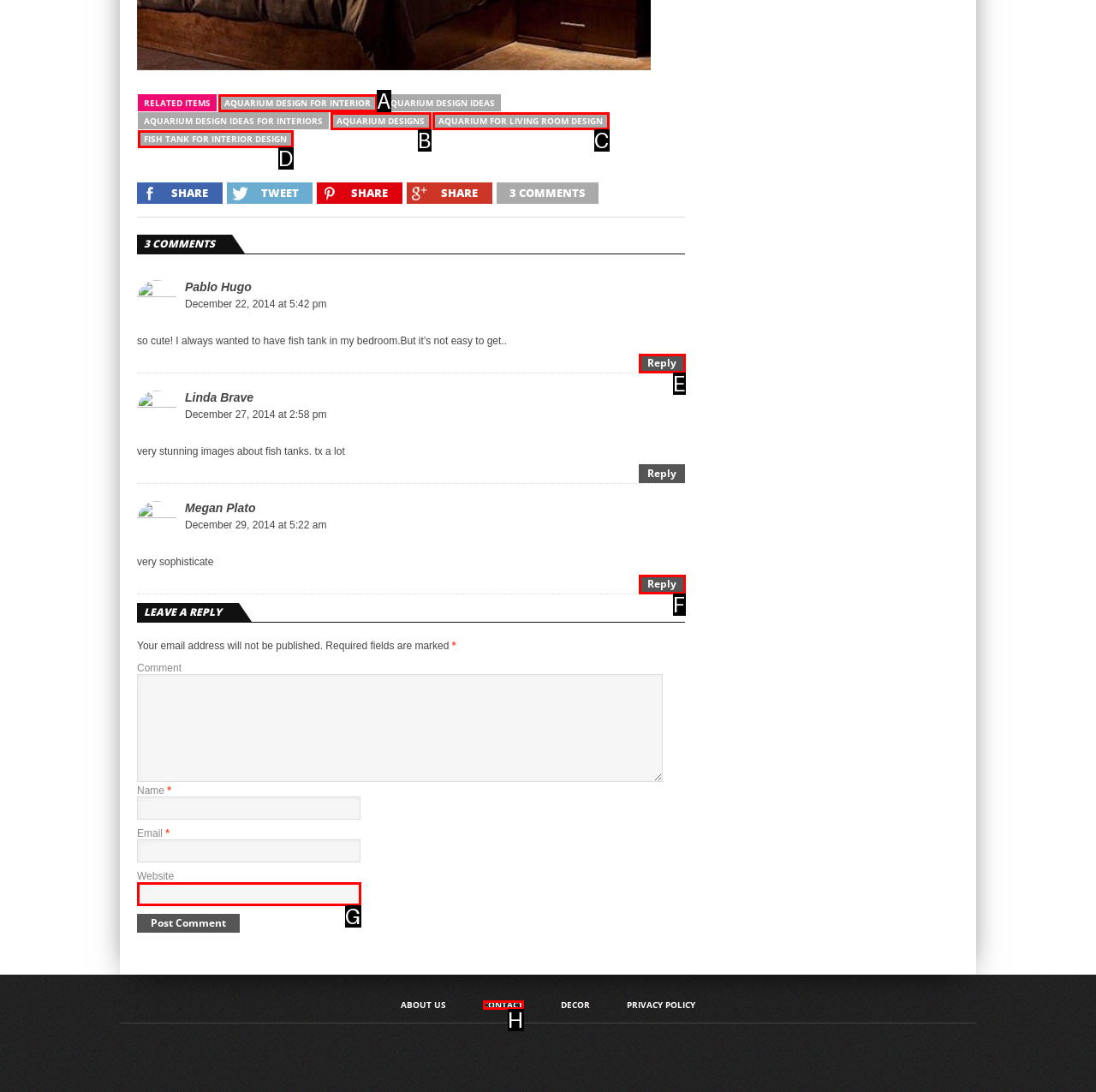Based on the given description: Contact, determine which HTML element is the best match. Respond with the letter of the chosen option.

H